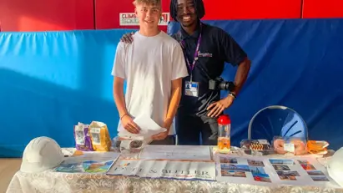Depict the image with a detailed narrative.

The image showcases a young man and an adult male standing together in a vibrant setting, likely at an event focused on education or community engagement. The young man, dressed in a casual white t-shirt, appears enthusiastic and supportive. Beside him, the adult, wearing a branded polo shirt, holds a camera and wears a friendly smile, demonstrating his approachable demeanor. 

They stand behind a table adorned with a white lace cloth, displaying an array of items, including brochures, snacks, and drinks, suggesting they are promoting an initiative or sharing information related to civil engineering or a similar field. A hard hat on the table signifies a focus on construction or safety, reinforcing the theme of their presentation. 

The background features a colorful wall, lending a lively atmosphere to the scene, indicative of a school or community setting intended to engage youth and spark interest in engineering careers. Overall, the image captures a moment of collaboration and outreach, highlighting the importance of guidance and encouragement for future generations in technical fields.